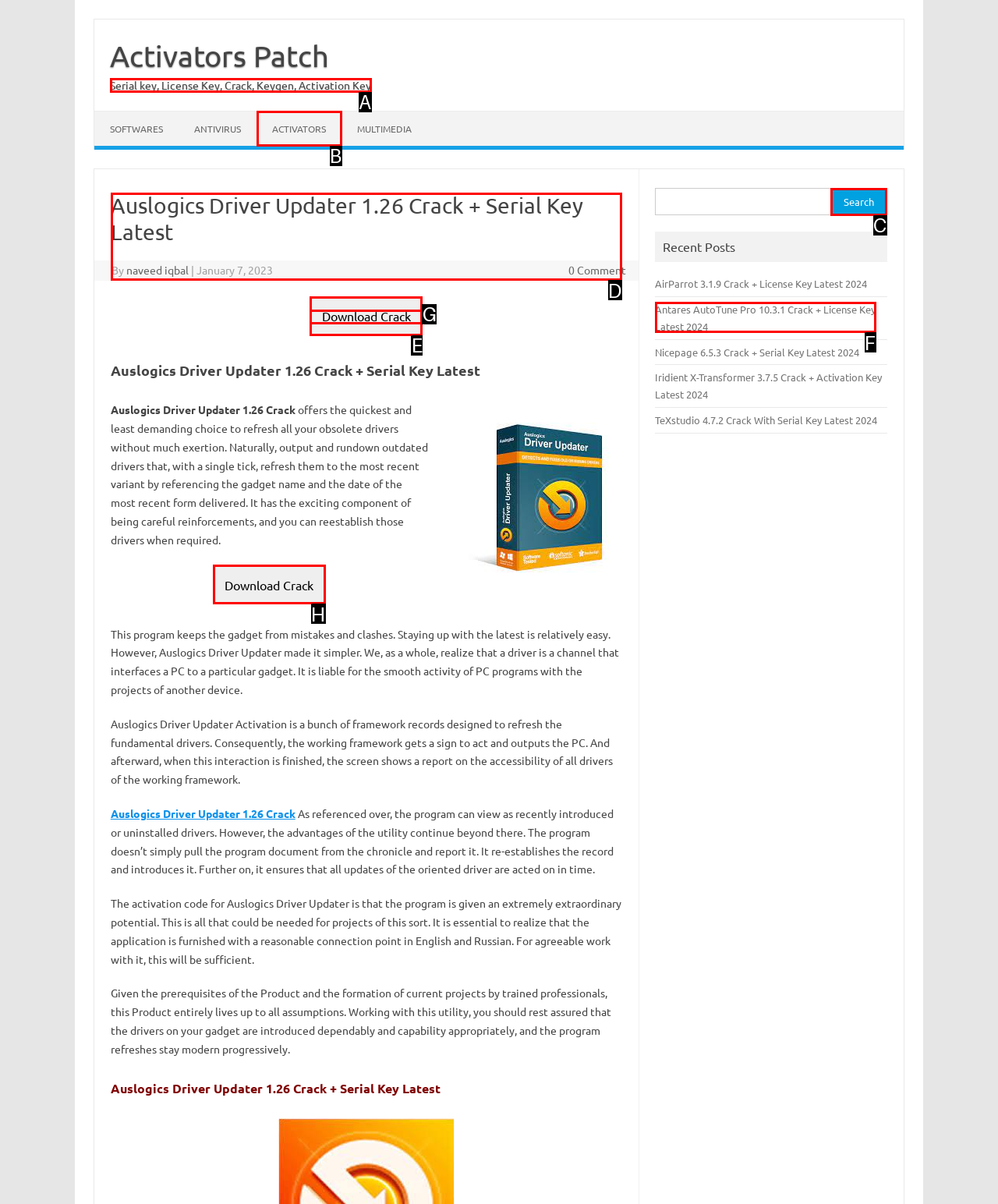Look at the highlighted elements in the screenshot and tell me which letter corresponds to the task: Read the 'Auslogics Driver Updater 1.26 Crack + Serial Key Latest' article.

D